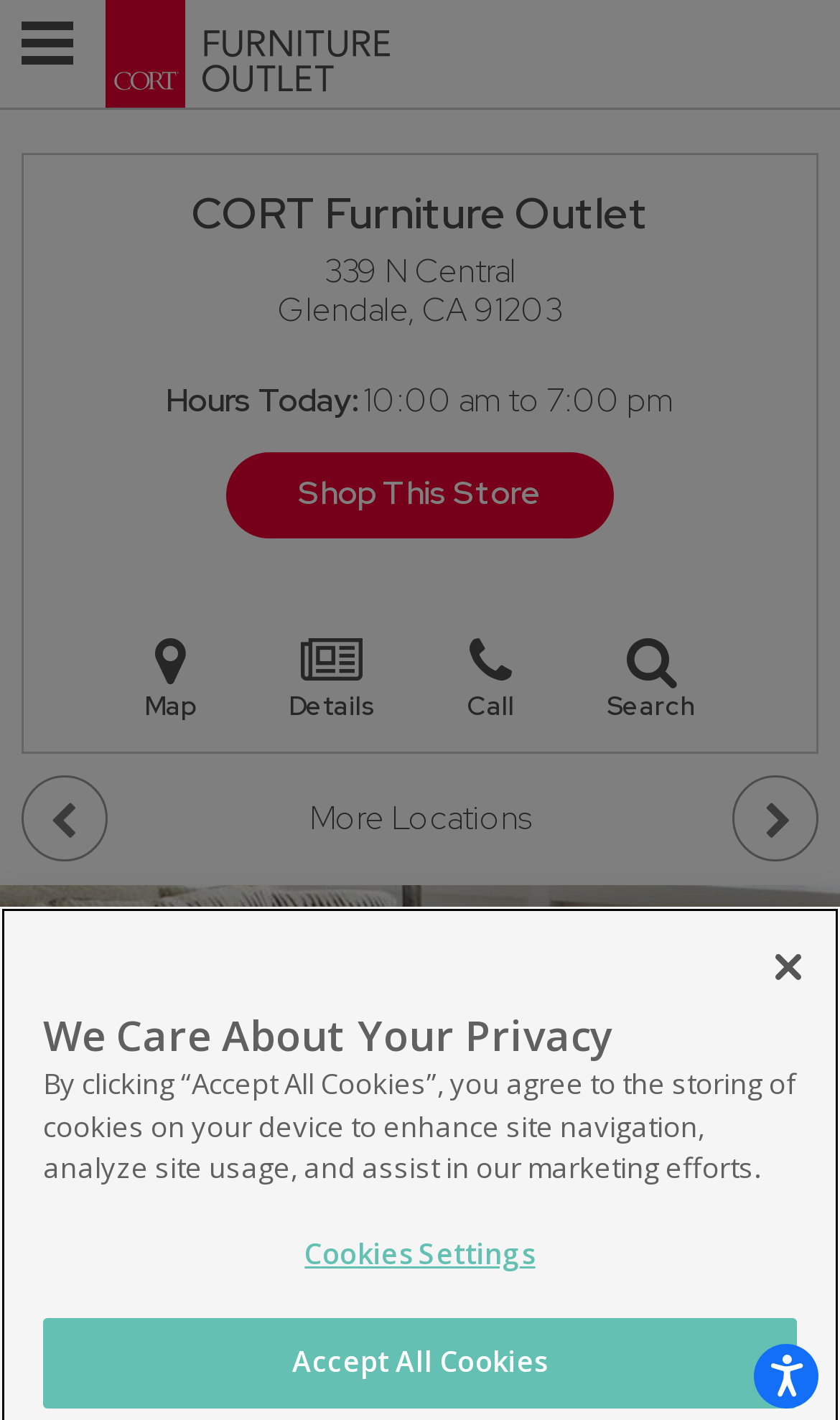Is there a map link on the webpage?
Using the image as a reference, answer with just one word or a short phrase.

Yes